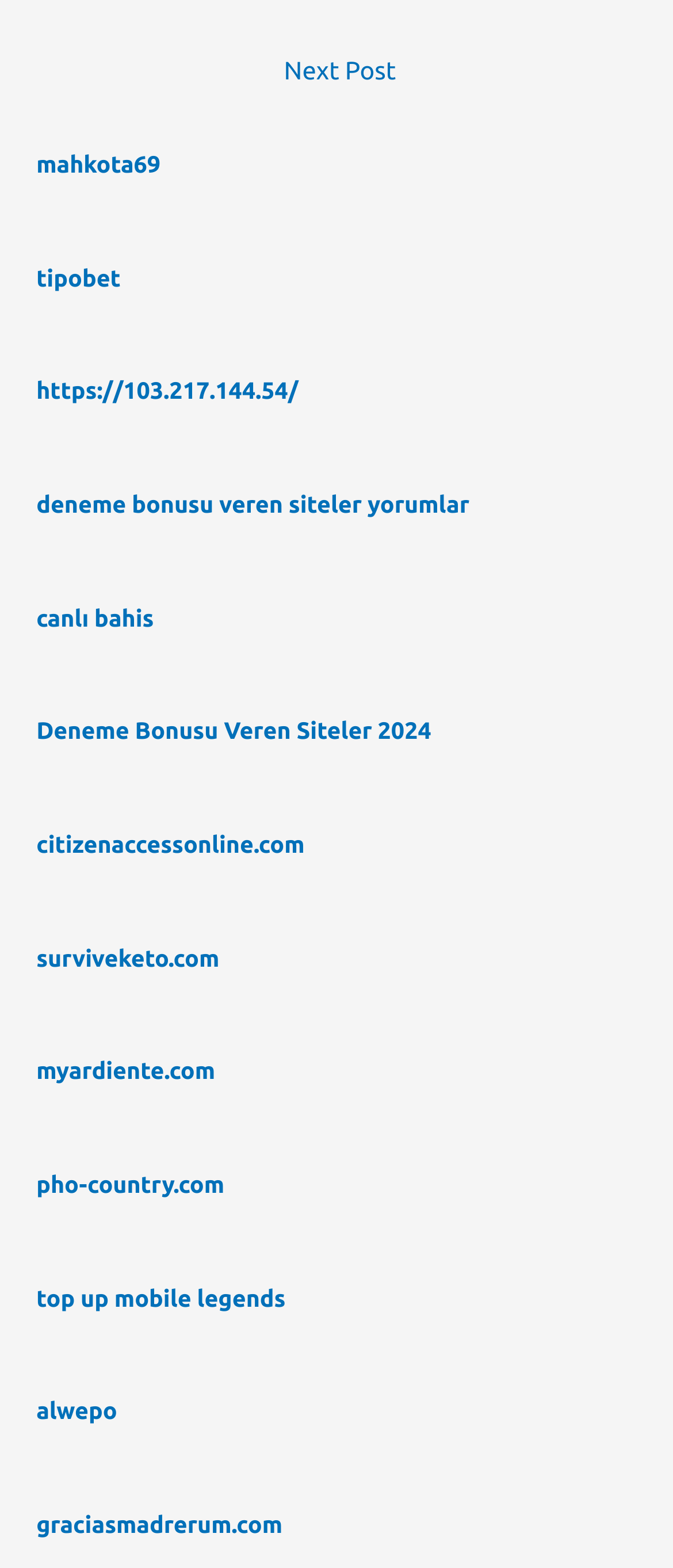Give a succinct answer to this question in a single word or phrase: 
How many complementary elements are on this webpage?

11